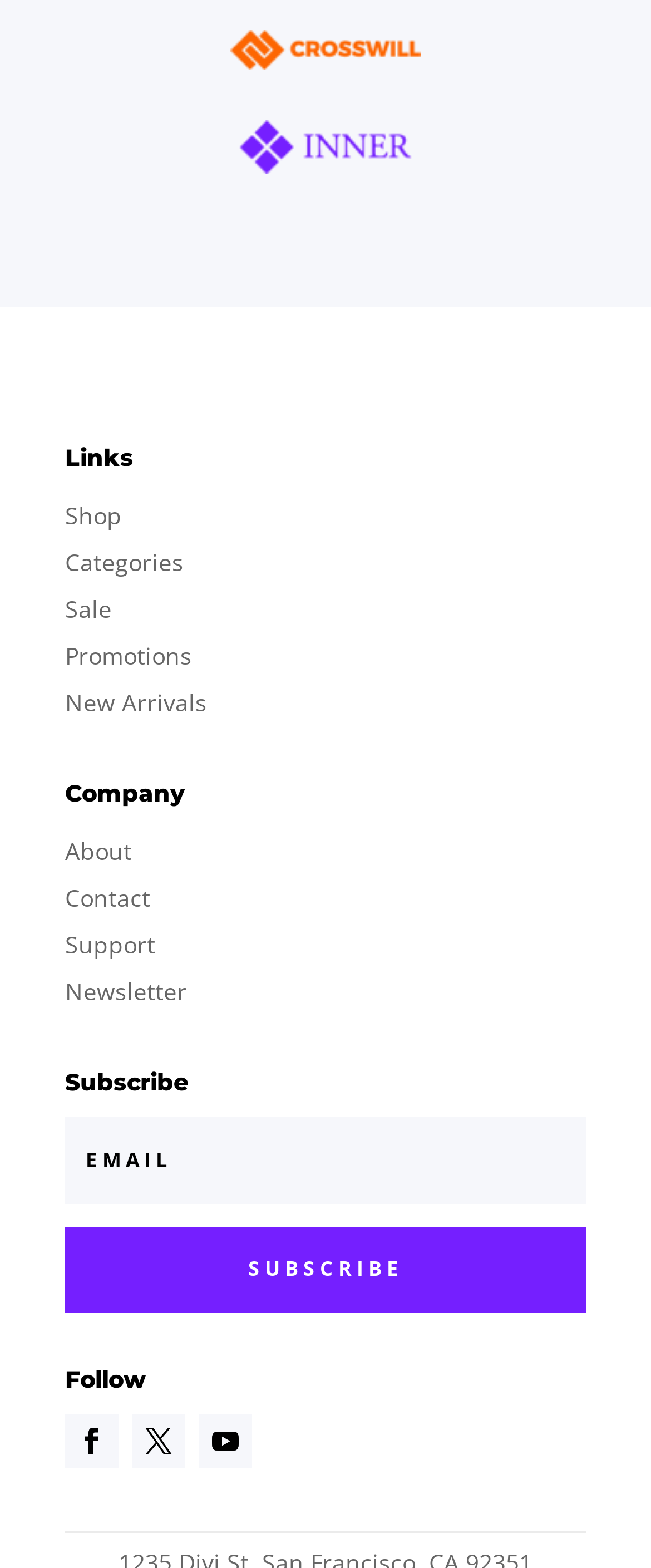What is the purpose of the textbox?
Please answer the question with a detailed response using the information from the screenshot.

The textbox is located below the 'Subscribe' heading, and it is likely used to input an email address or other information to subscribe to a newsletter or promotional emails.